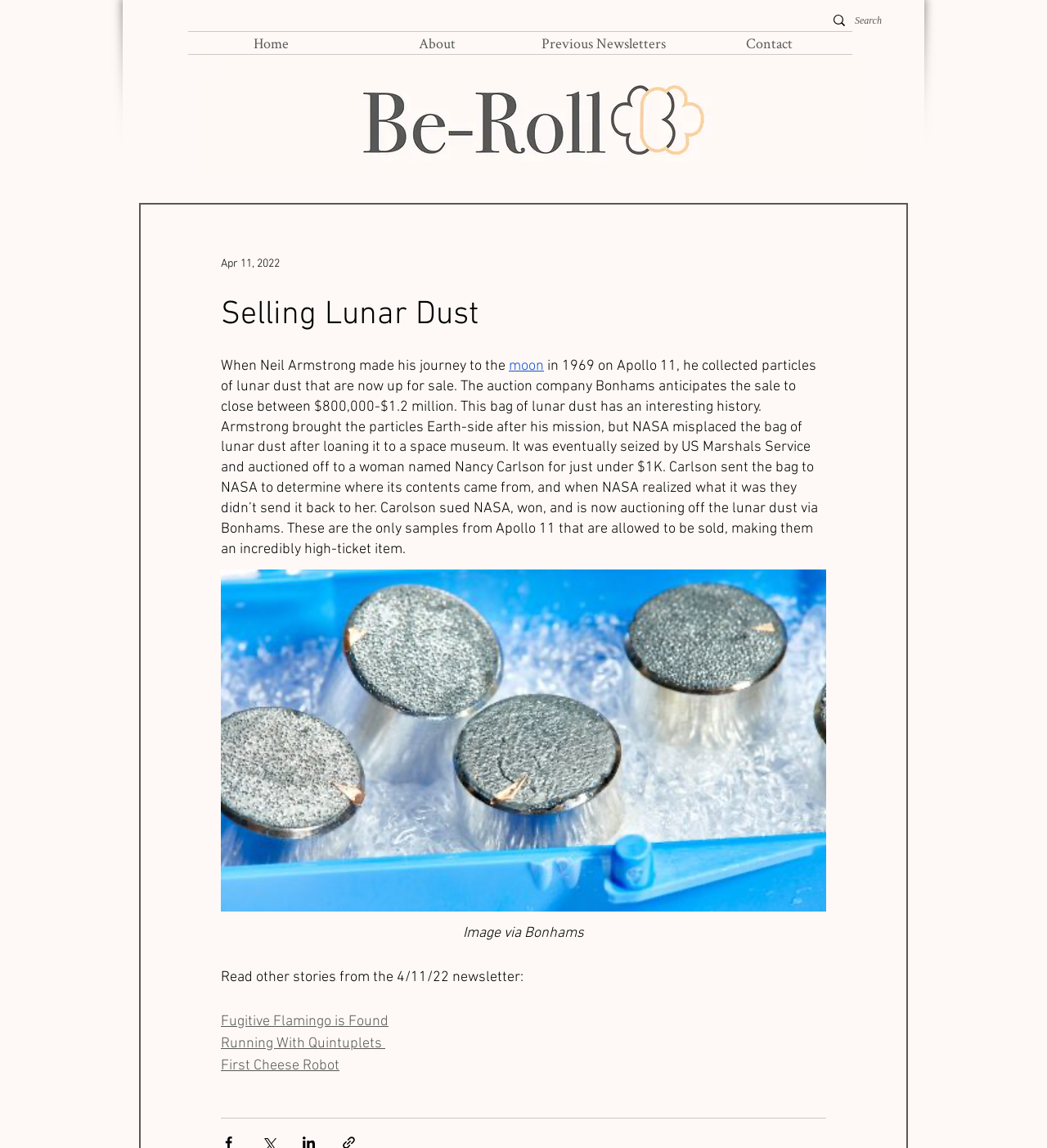Please predict the bounding box coordinates (top-left x, top-left y, bottom-right x, bottom-right y) for the UI element in the screenshot that fits the description: moon

[0.486, 0.311, 0.52, 0.326]